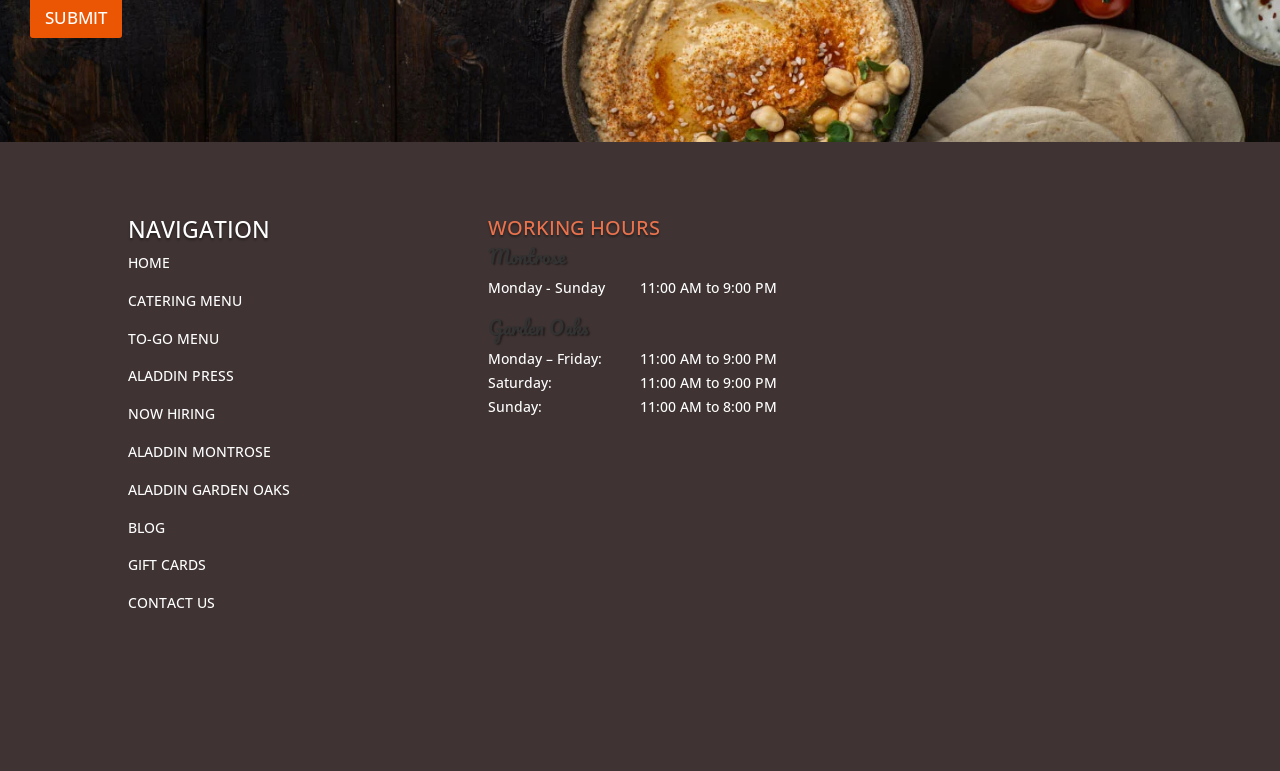Determine the bounding box coordinates for the area that needs to be clicked to fulfill this task: "Click on the 'Undefeatable' tag". The coordinates must be given as four float numbers between 0 and 1, i.e., [left, top, right, bottom].

None